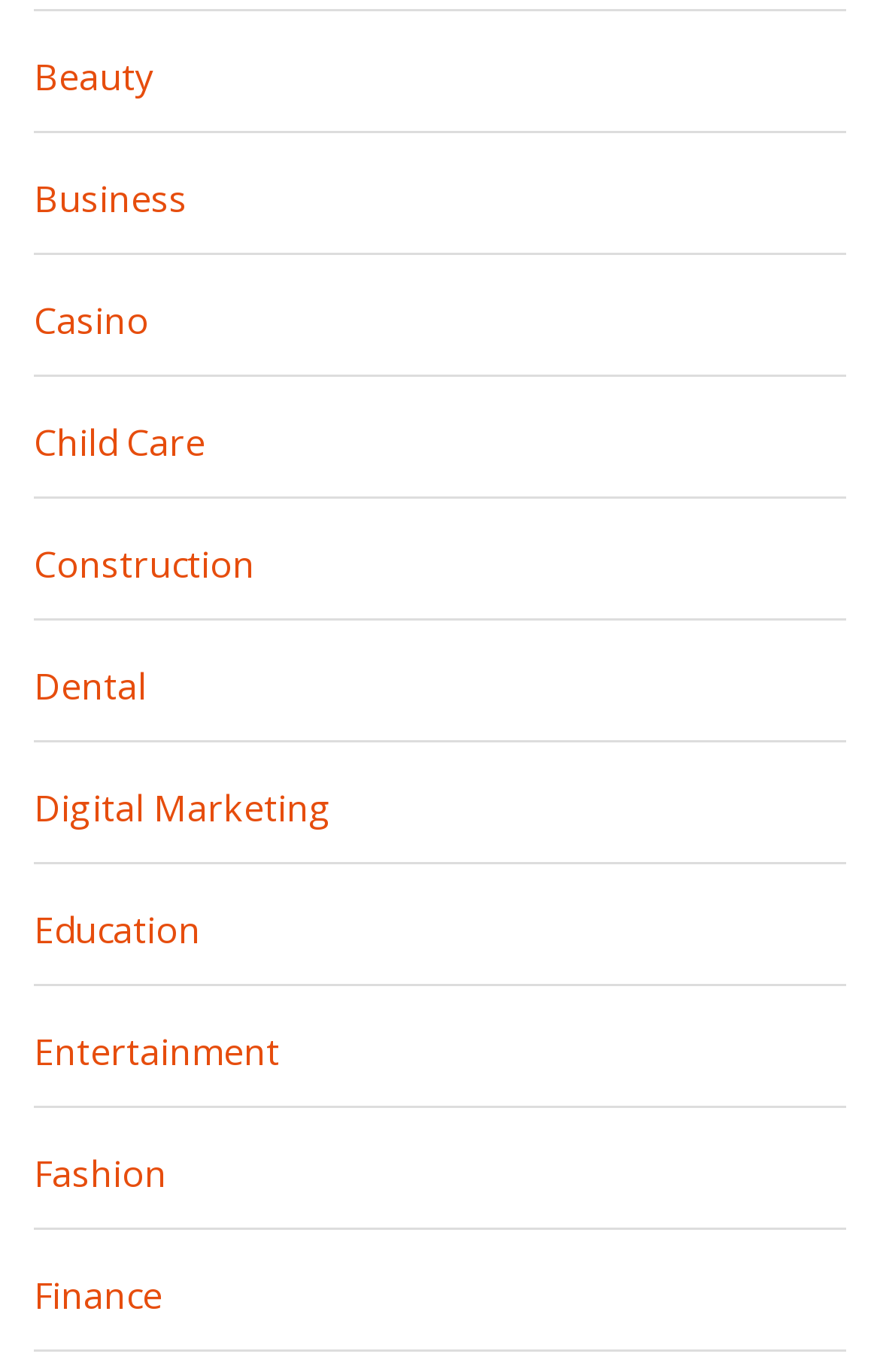Identify the bounding box coordinates of the area you need to click to perform the following instruction: "explore Casino".

[0.038, 0.216, 0.169, 0.252]